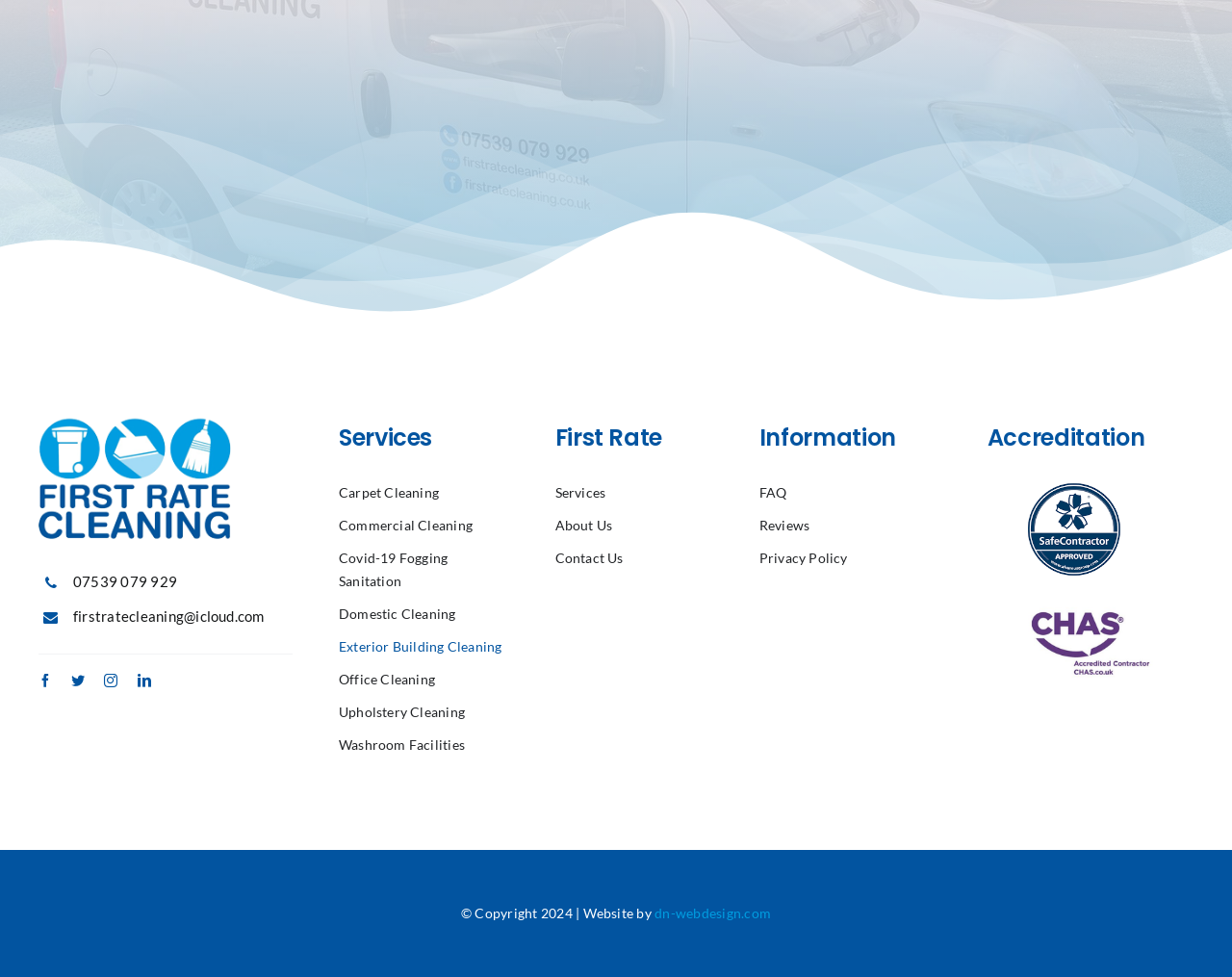Determine the bounding box coordinates of the clickable element necessary to fulfill the instruction: "Visit website designer's page". Provide the coordinates as four float numbers within the 0 to 1 range, i.e., [left, top, right, bottom].

[0.531, 0.926, 0.626, 0.943]